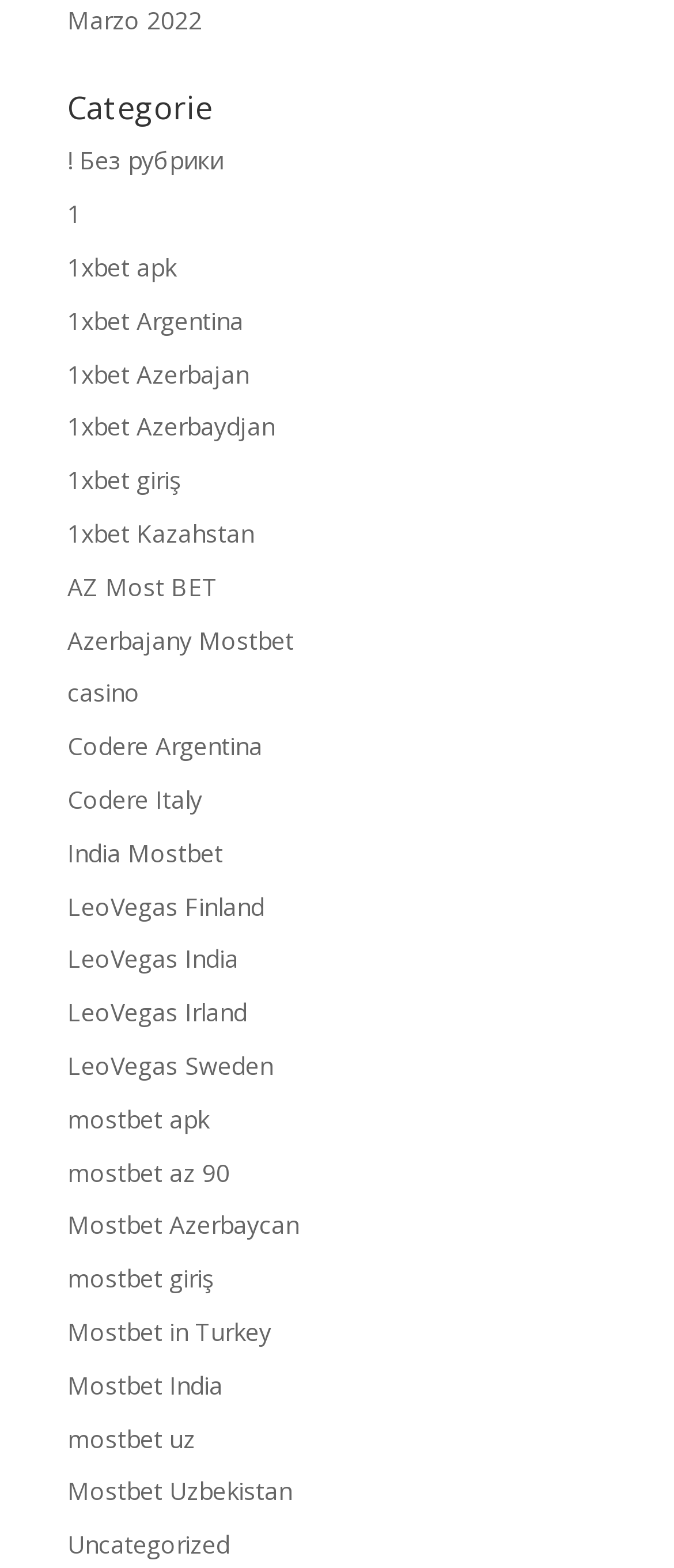How many links are related to Mostbet?
Refer to the screenshot and respond with a concise word or phrase.

7